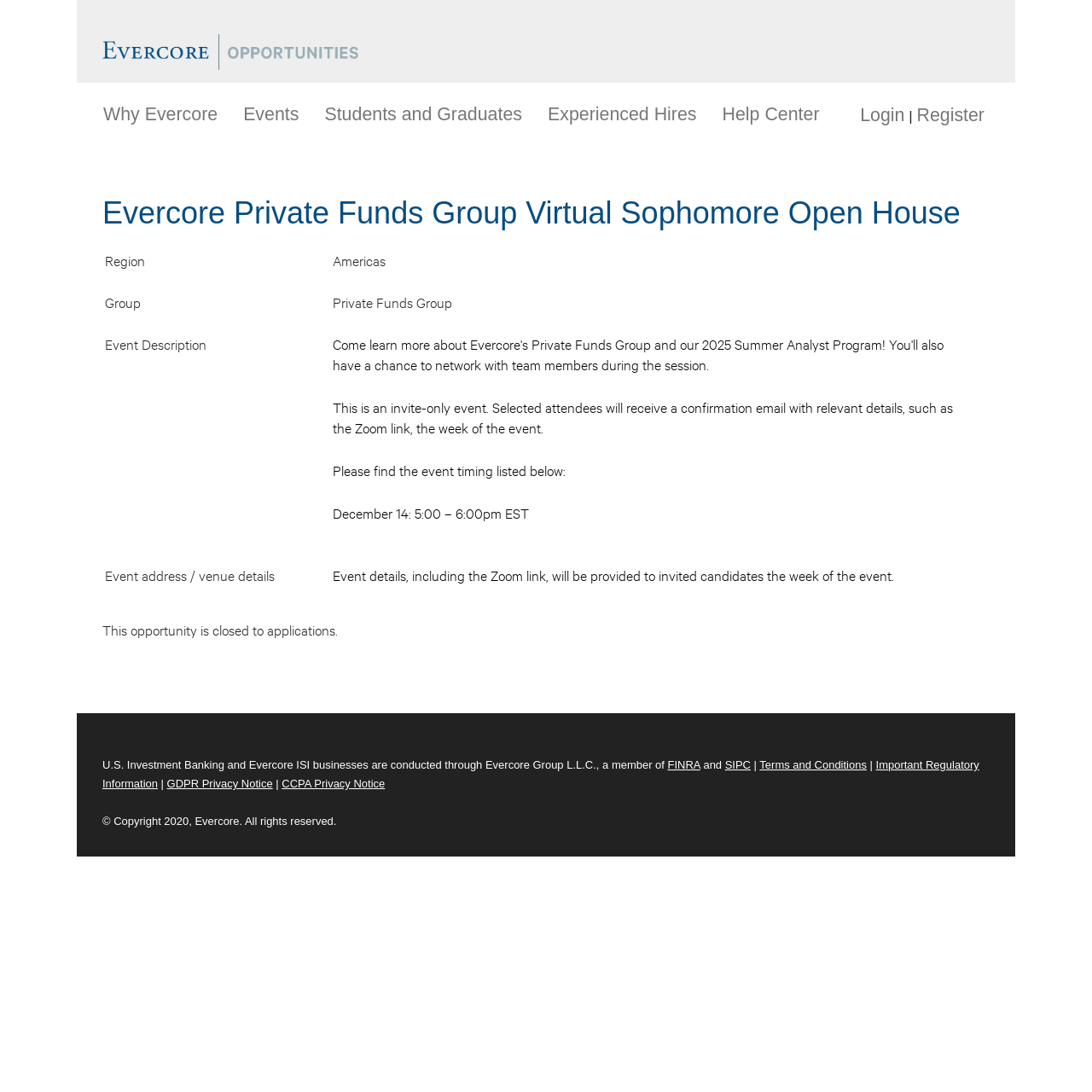Identify the bounding box coordinates of the section that should be clicked to achieve the task described: "Click on the 'Help Center' link".

[0.65, 0.085, 0.762, 0.125]